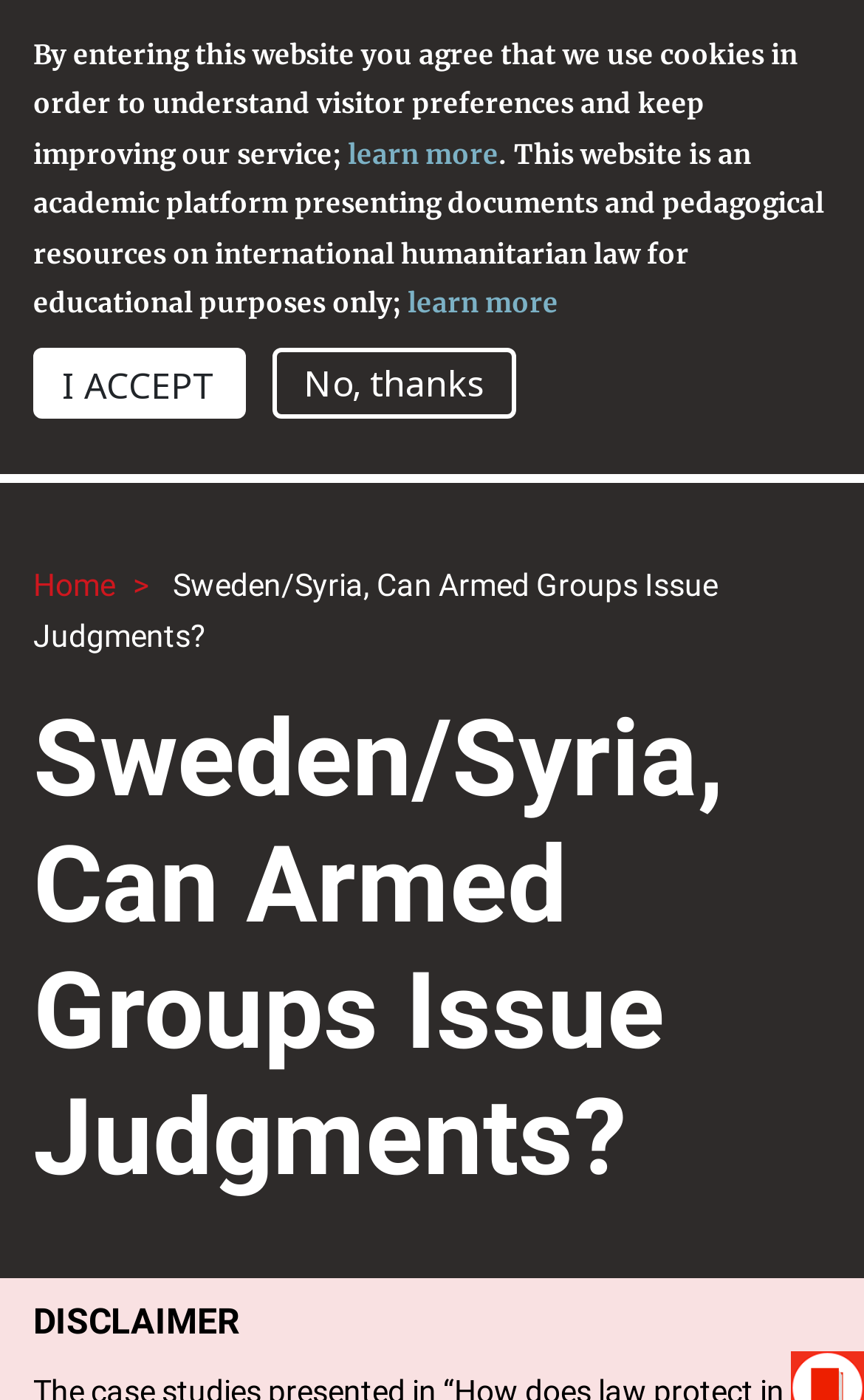What is the topic of the current case?
Using the image as a reference, answer with just one word or a short phrase.

Armed Groups Issue Judgments